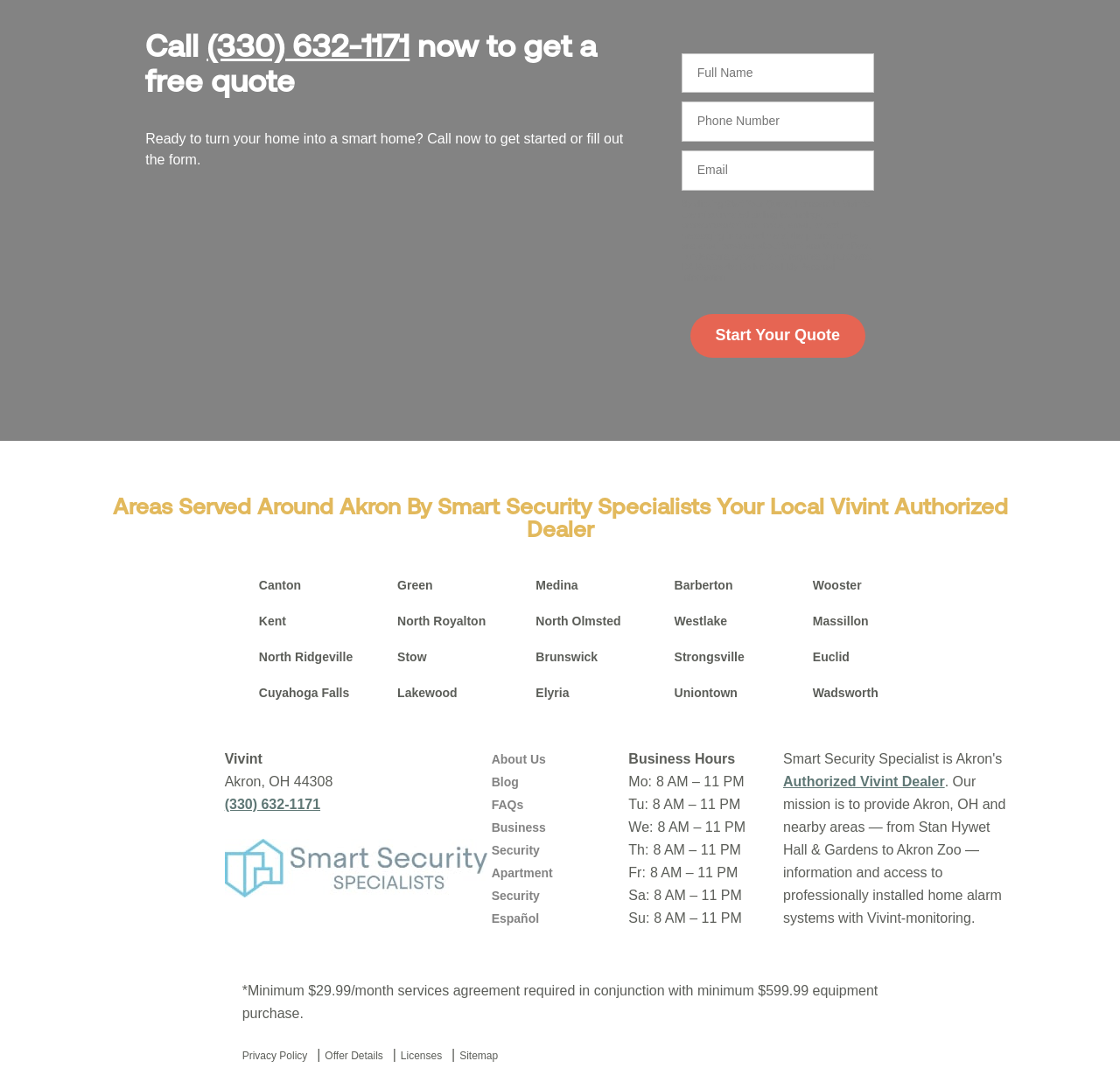Please specify the bounding box coordinates of the area that should be clicked to accomplish the following instruction: "View archives". The coordinates should consist of four float numbers between 0 and 1, i.e., [left, top, right, bottom].

None